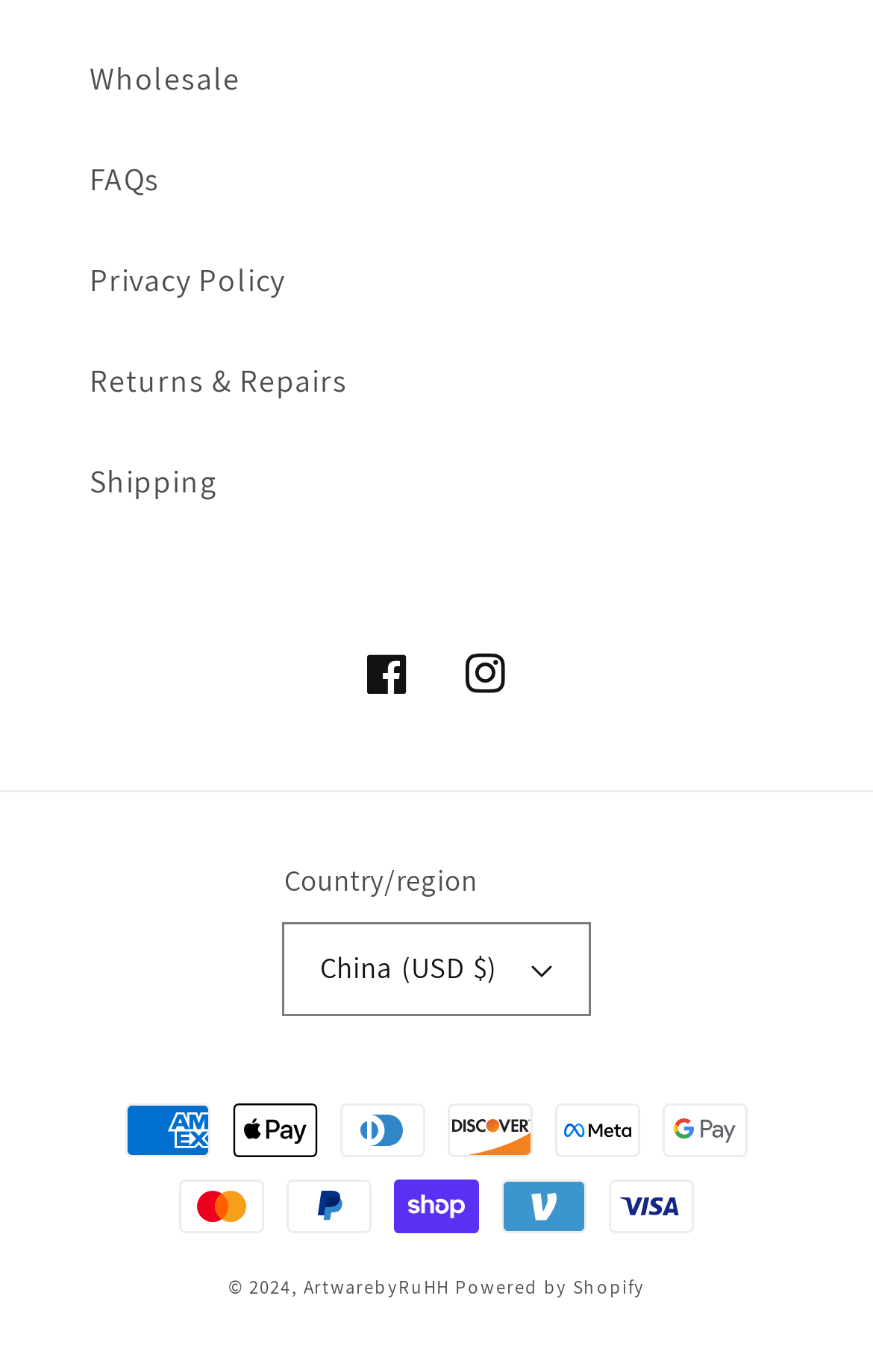Locate the bounding box coordinates of the area where you should click to accomplish the instruction: "Select China as country/region".

[0.325, 0.674, 0.675, 0.739]